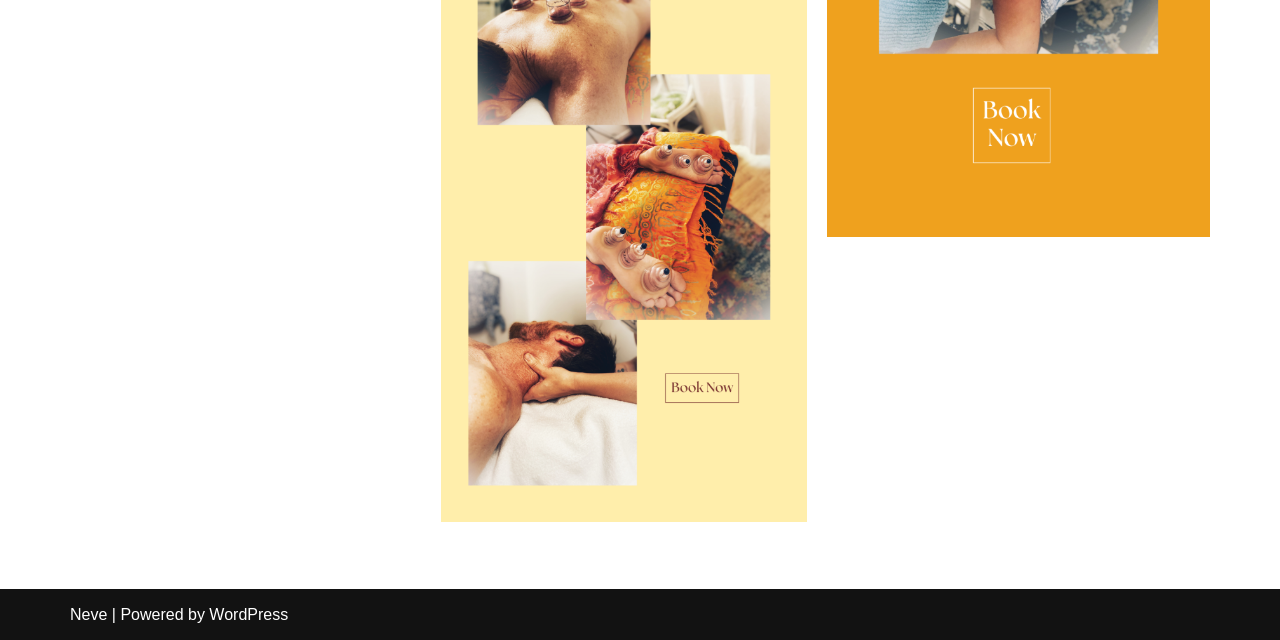Determine the bounding box for the UI element as described: "Neve". The coordinates should be represented as four float numbers between 0 and 1, formatted as [left, top, right, bottom].

[0.055, 0.947, 0.084, 0.973]